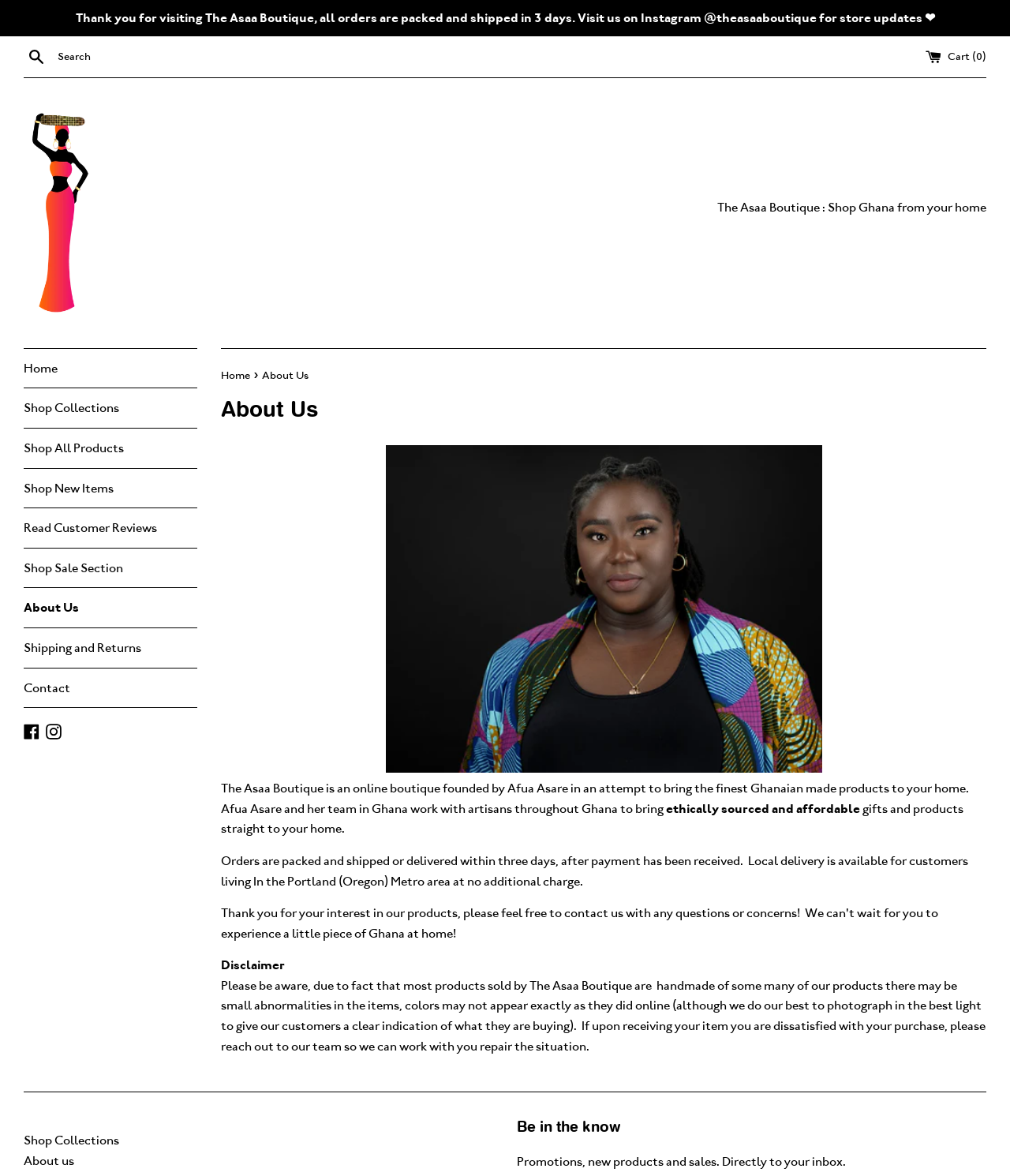Please answer the following question using a single word or phrase: 
What is the name of the online boutique?

The Asaa Boutique